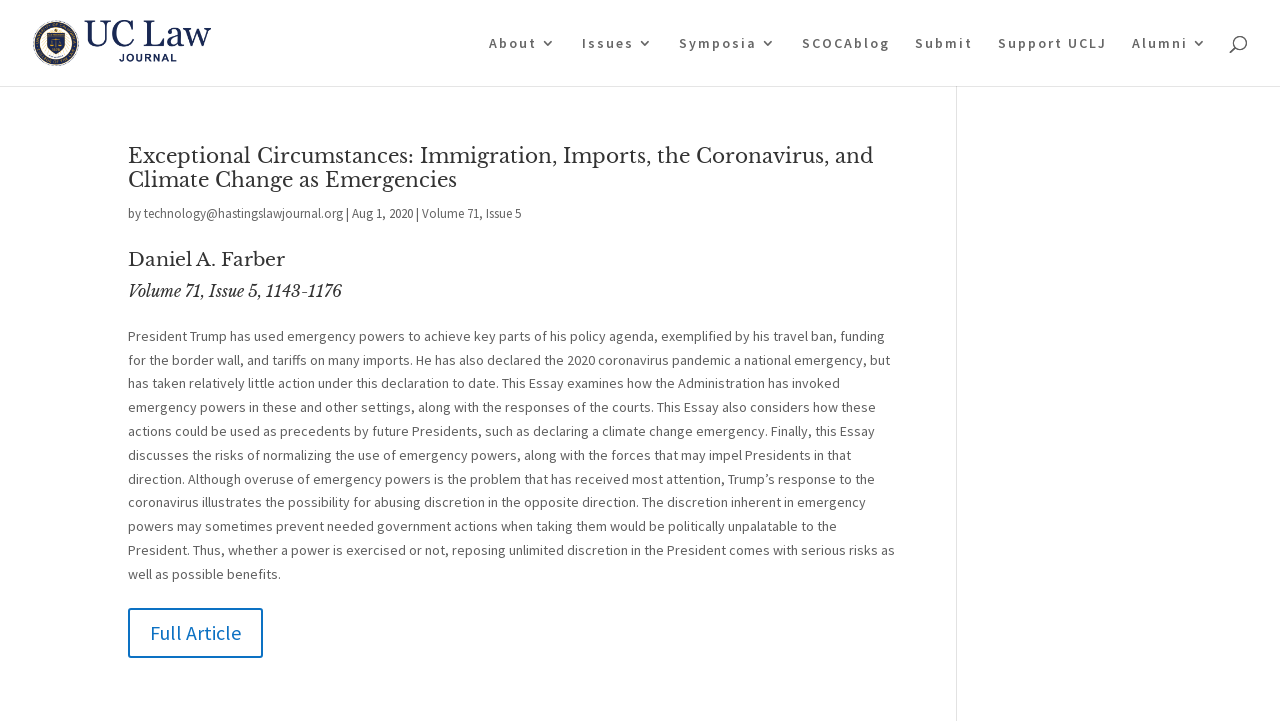Identify the bounding box coordinates of the clickable section necessary to follow the following instruction: "Explore Volume 71, Issue 5". The coordinates should be presented as four float numbers from 0 to 1, i.e., [left, top, right, bottom].

[0.33, 0.284, 0.407, 0.308]